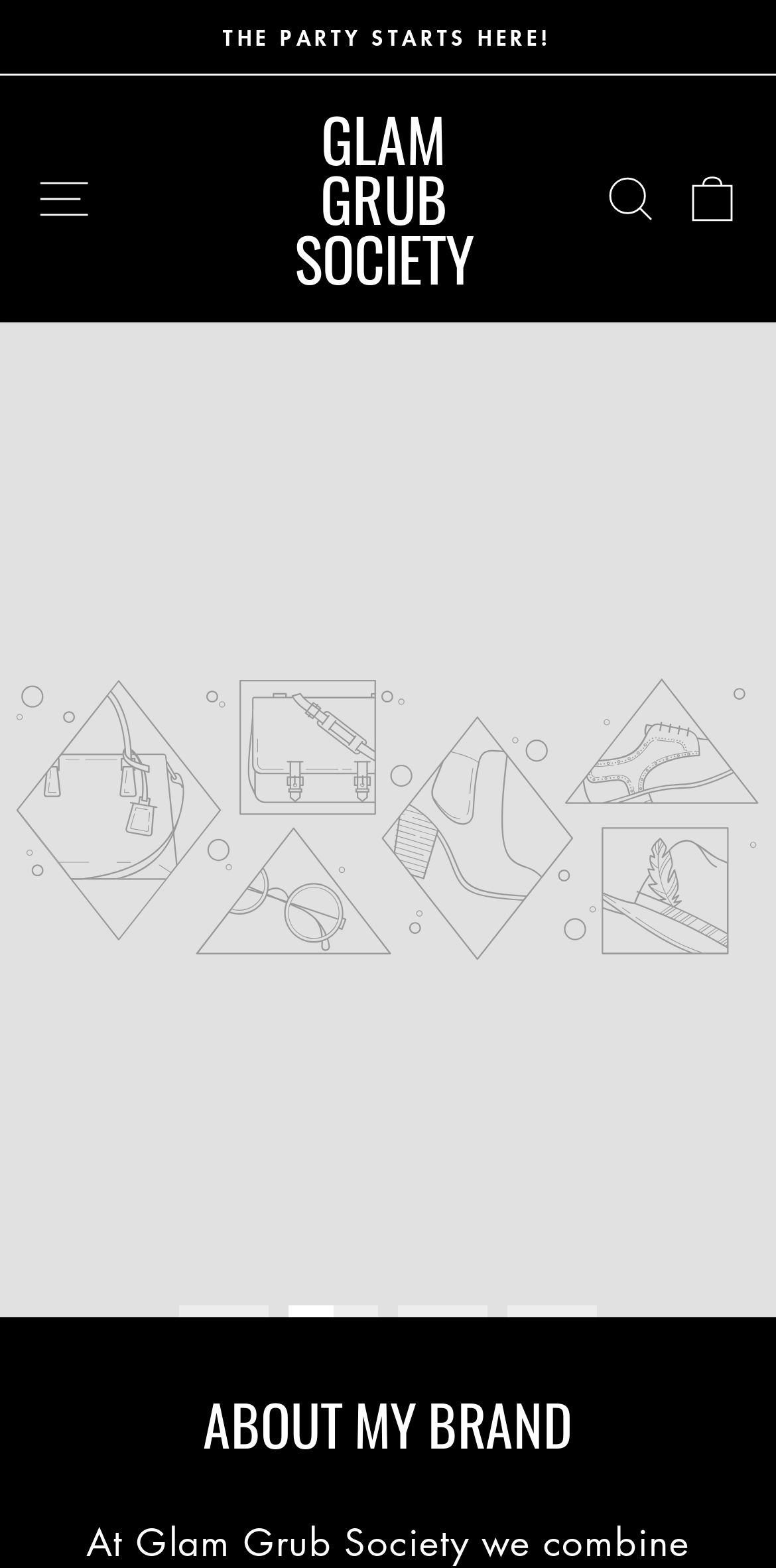Based on the element description "Site navigation", predict the bounding box coordinates of the UI element.

[0.024, 0.099, 0.14, 0.156]